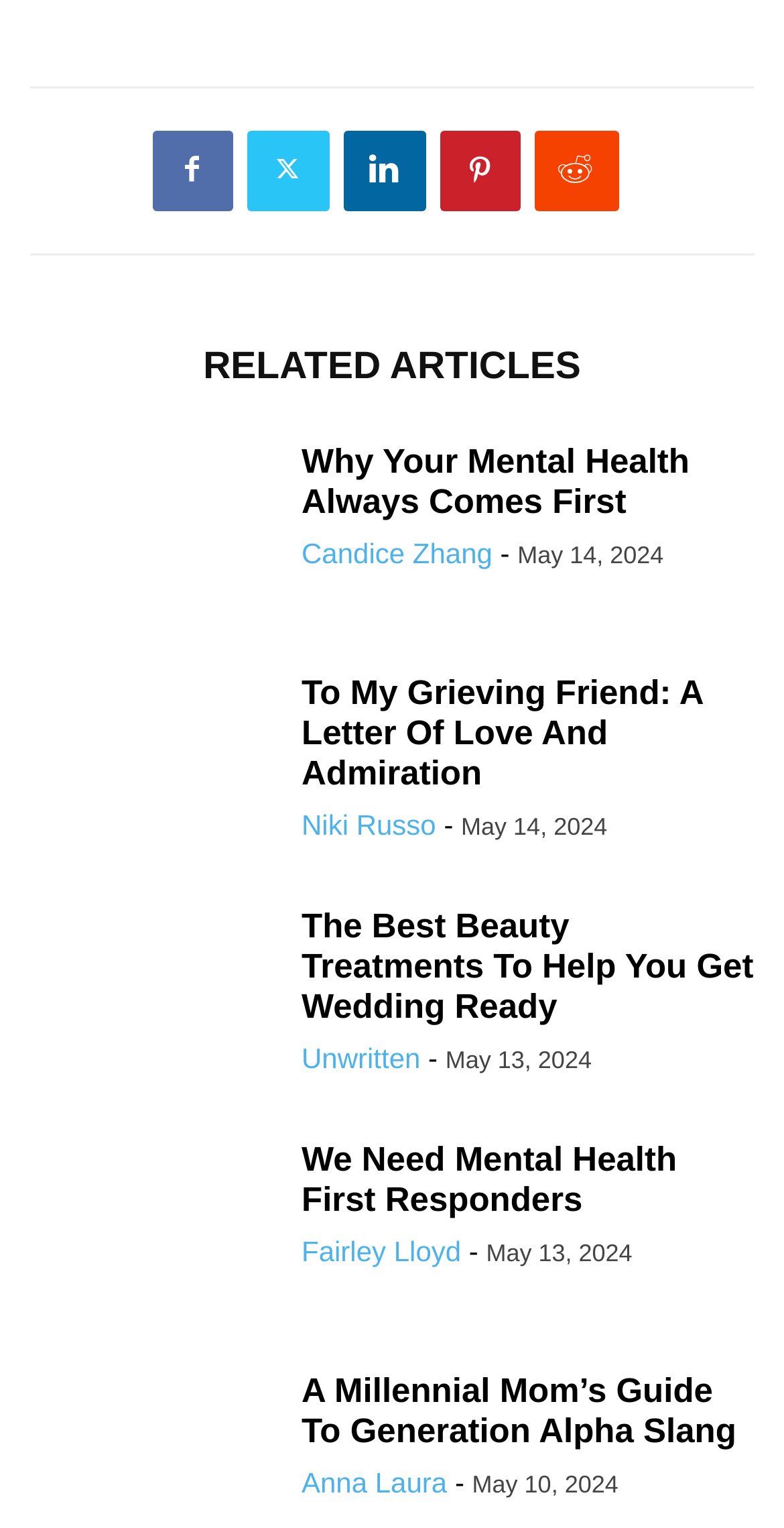Determine the bounding box coordinates for the area that should be clicked to carry out the following instruction: "Click on the link to read 'Why Your Mental Health Always Comes First'".

[0.038, 0.289, 0.346, 0.407]